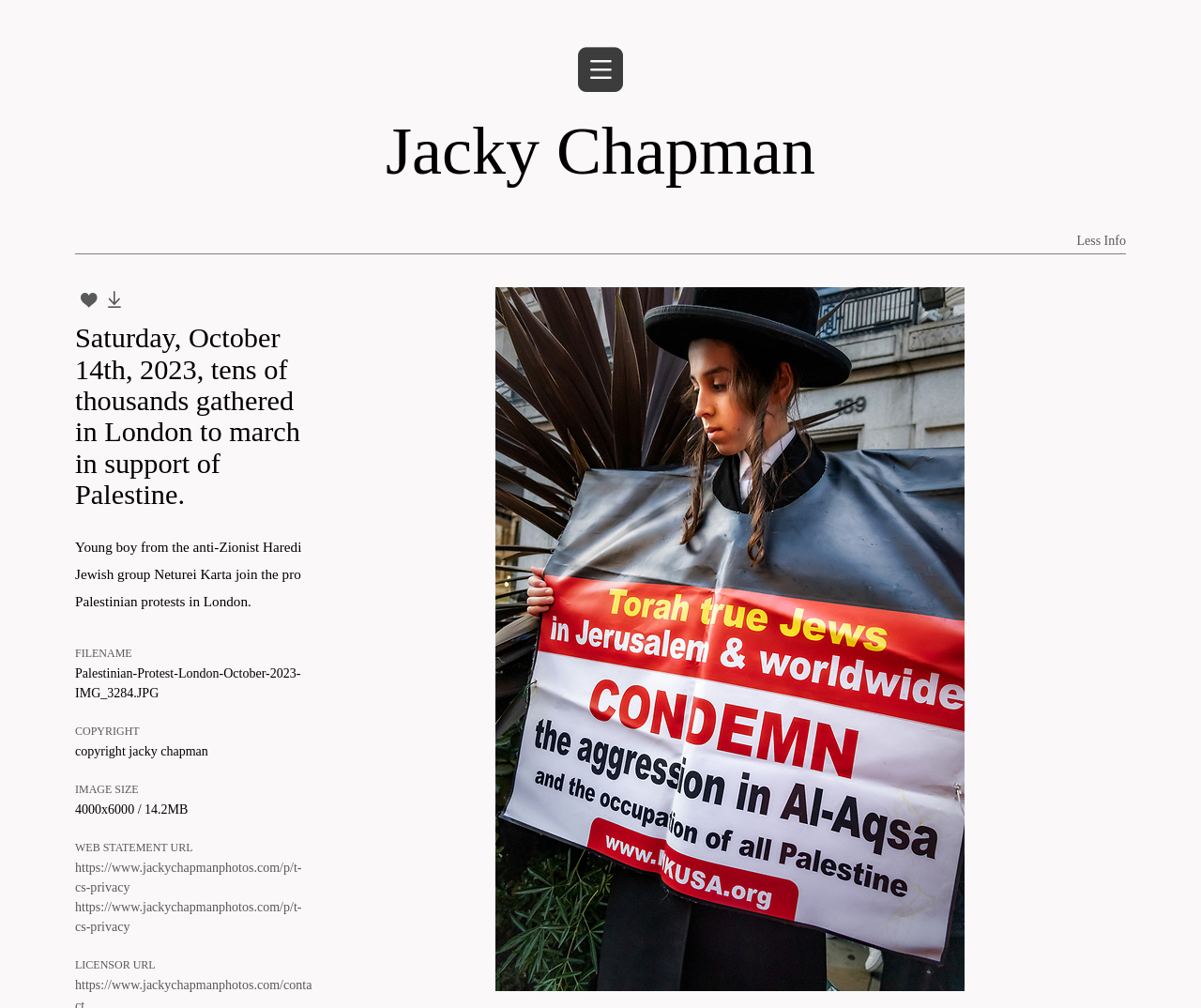Indicate the bounding box coordinates of the clickable region to achieve the following instruction: "Download the image."

[0.084, 0.285, 0.106, 0.311]